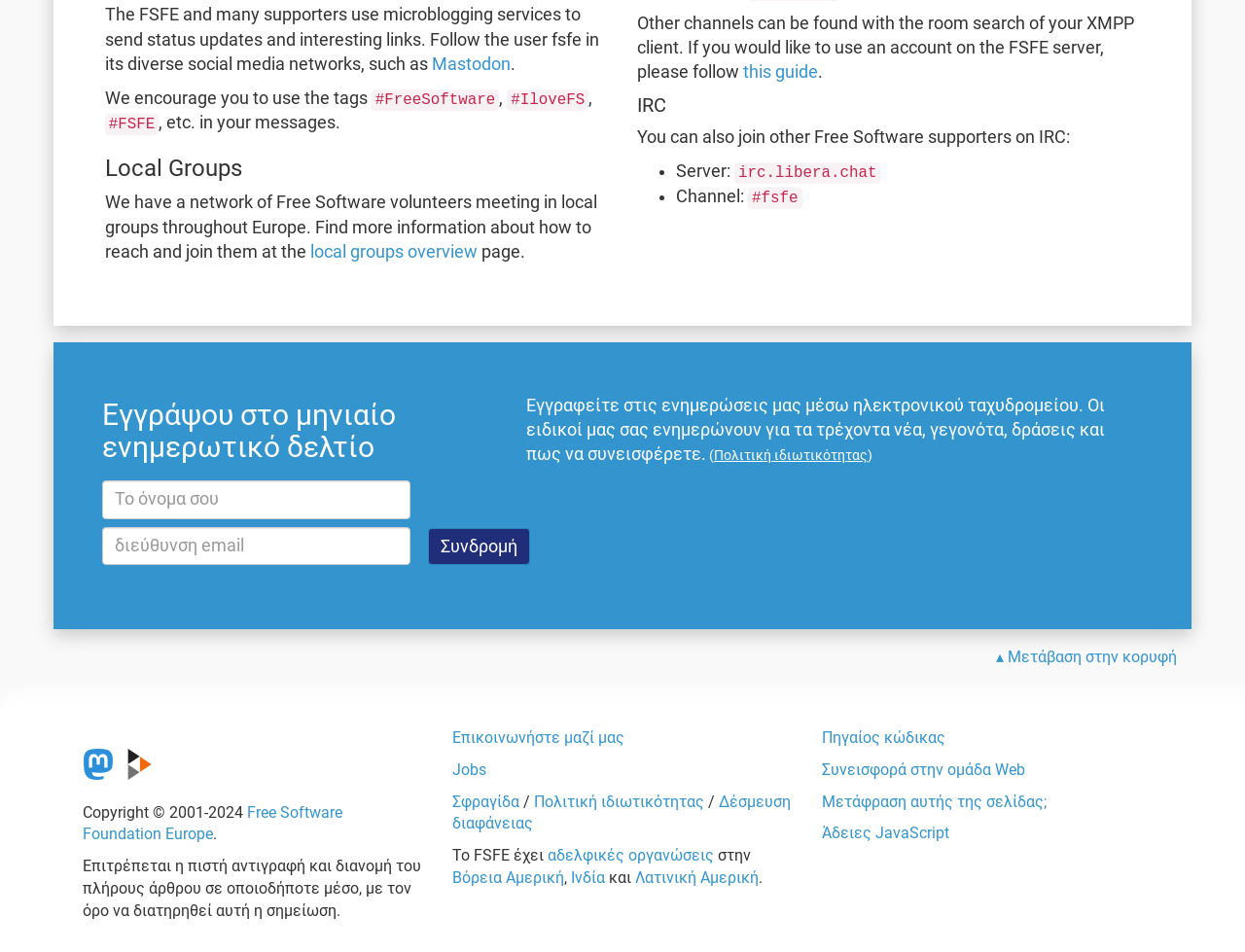What is the organization mentioned at the bottom of the webpage?
Give a detailed and exhaustive answer to the question.

The webpage has a footer section that mentions the Free Software Foundation Europe, along with other links and information.